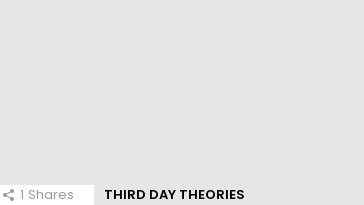Using the details in the image, give a detailed response to the question below:
What is the background color of the image?

The background color of the image is a minimalist gray, which is used to emphasize the textual content and draw attention to the analytical insights offered in the series.